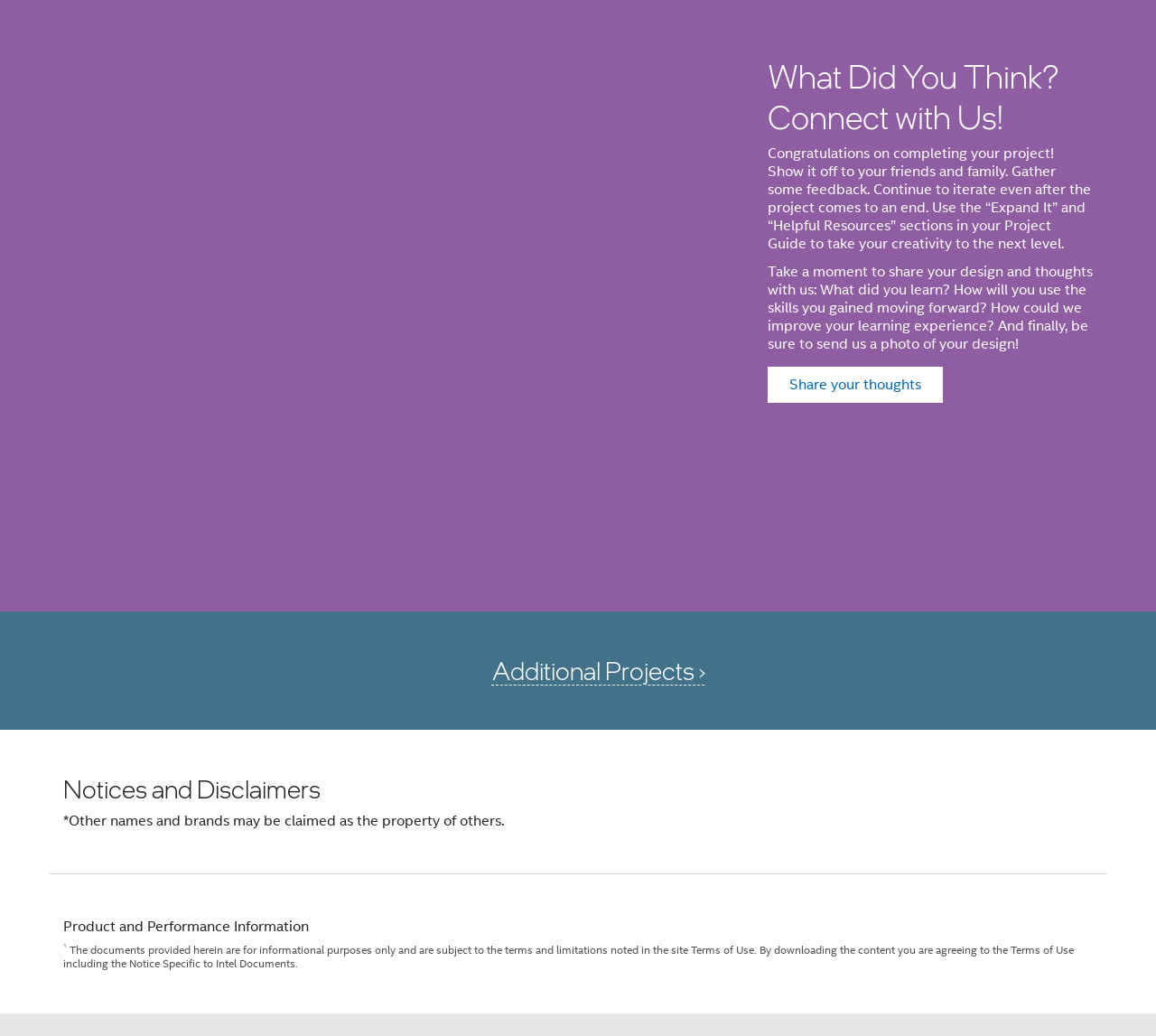Can you find the bounding box coordinates of the area I should click to execute the following instruction: "Check 'Intel on Facebook'"?

[0.167, 0.801, 0.193, 0.833]